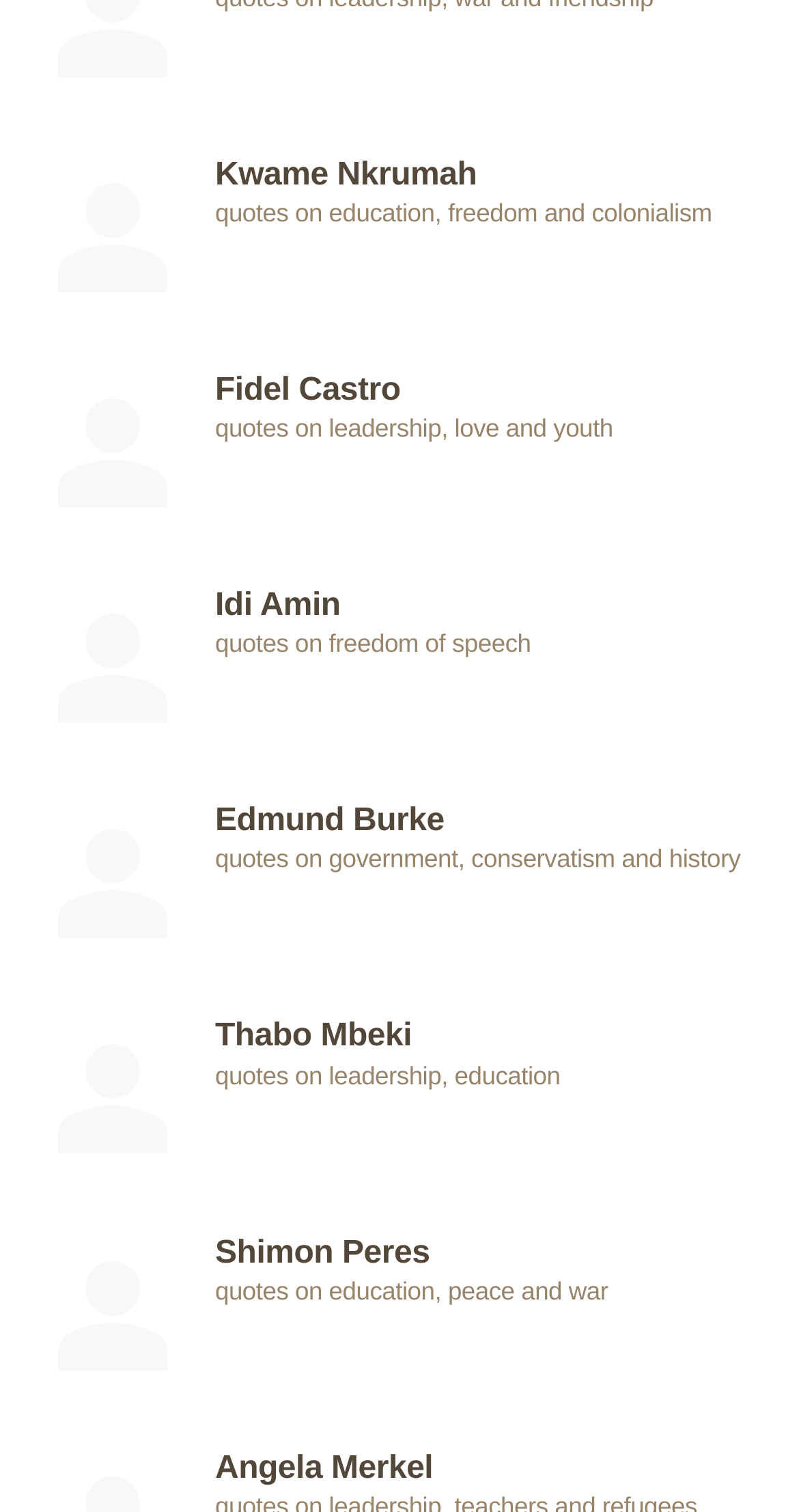Provide your answer in a single word or phrase: 
How many quotes are listed on this webpage?

6